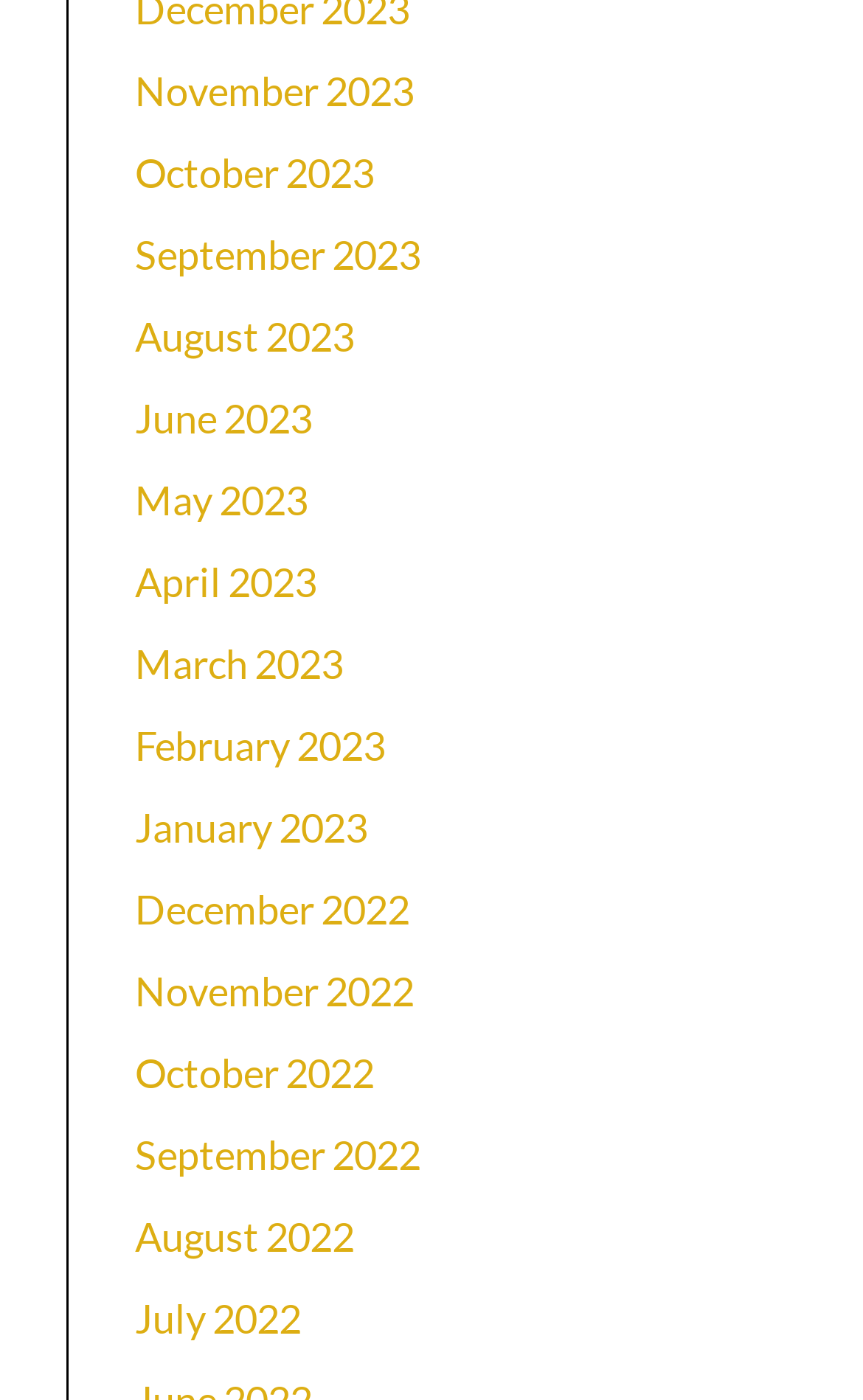Identify the bounding box coordinates for the element you need to click to achieve the following task: "View September 2023". Provide the bounding box coordinates as four float numbers between 0 and 1, in the form [left, top, right, bottom].

[0.156, 0.164, 0.487, 0.199]